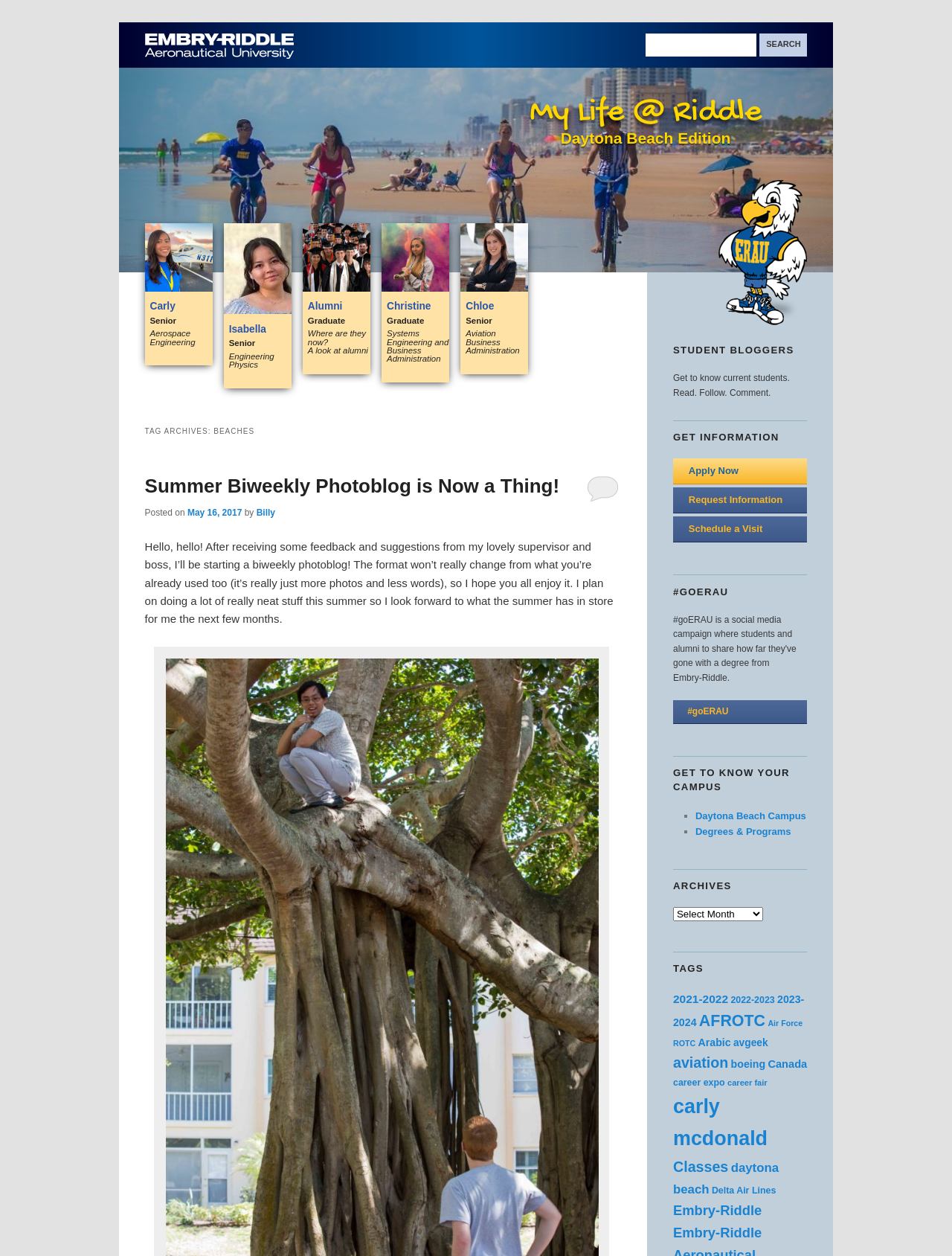How many campuses are listed?
Based on the screenshot, provide your answer in one word or phrase.

1